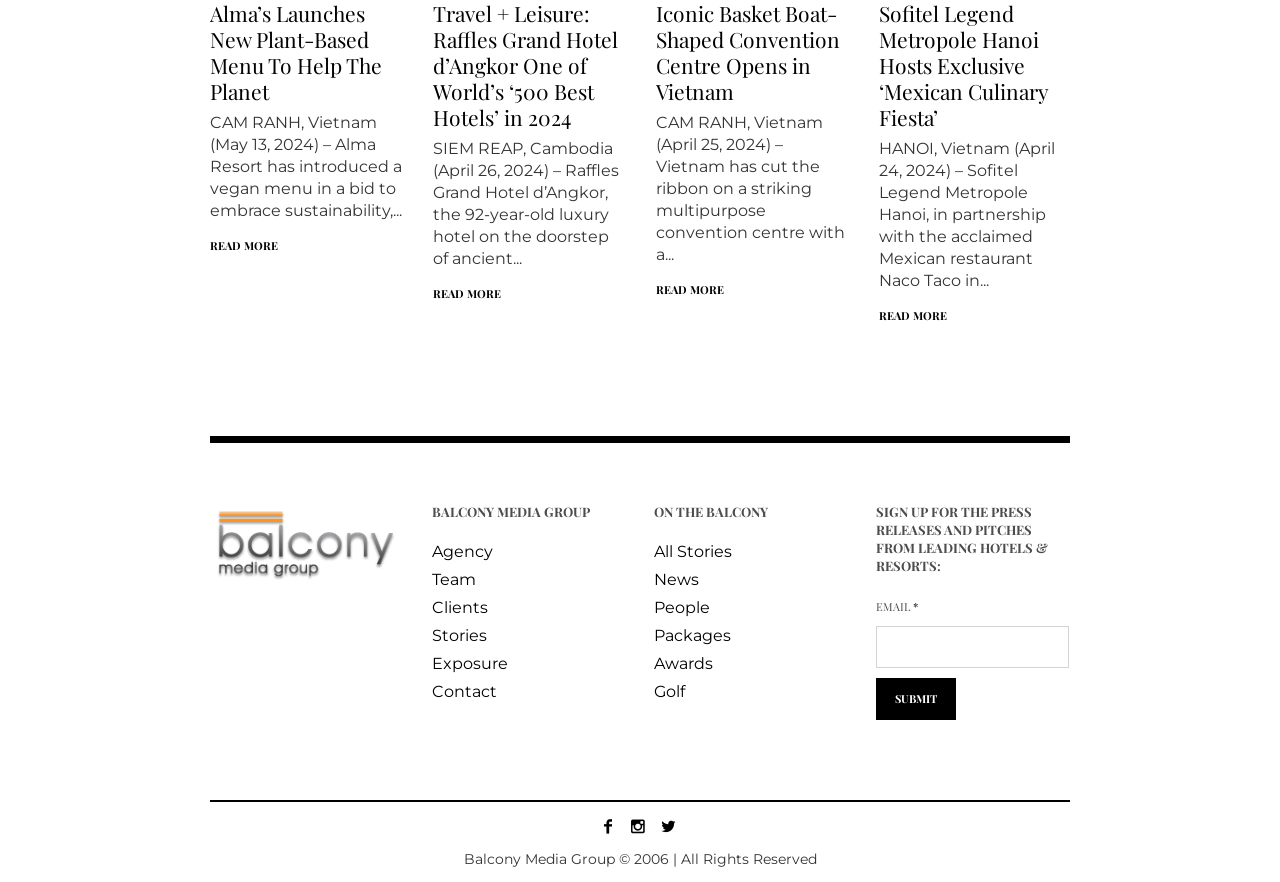How many links are present in the second section?
Use the image to give a comprehensive and detailed response to the question.

The second section has links 'Agency', 'Team', 'Clients', 'Stories', 'Exposure', and 'Contact', which makes a total of 6 links.